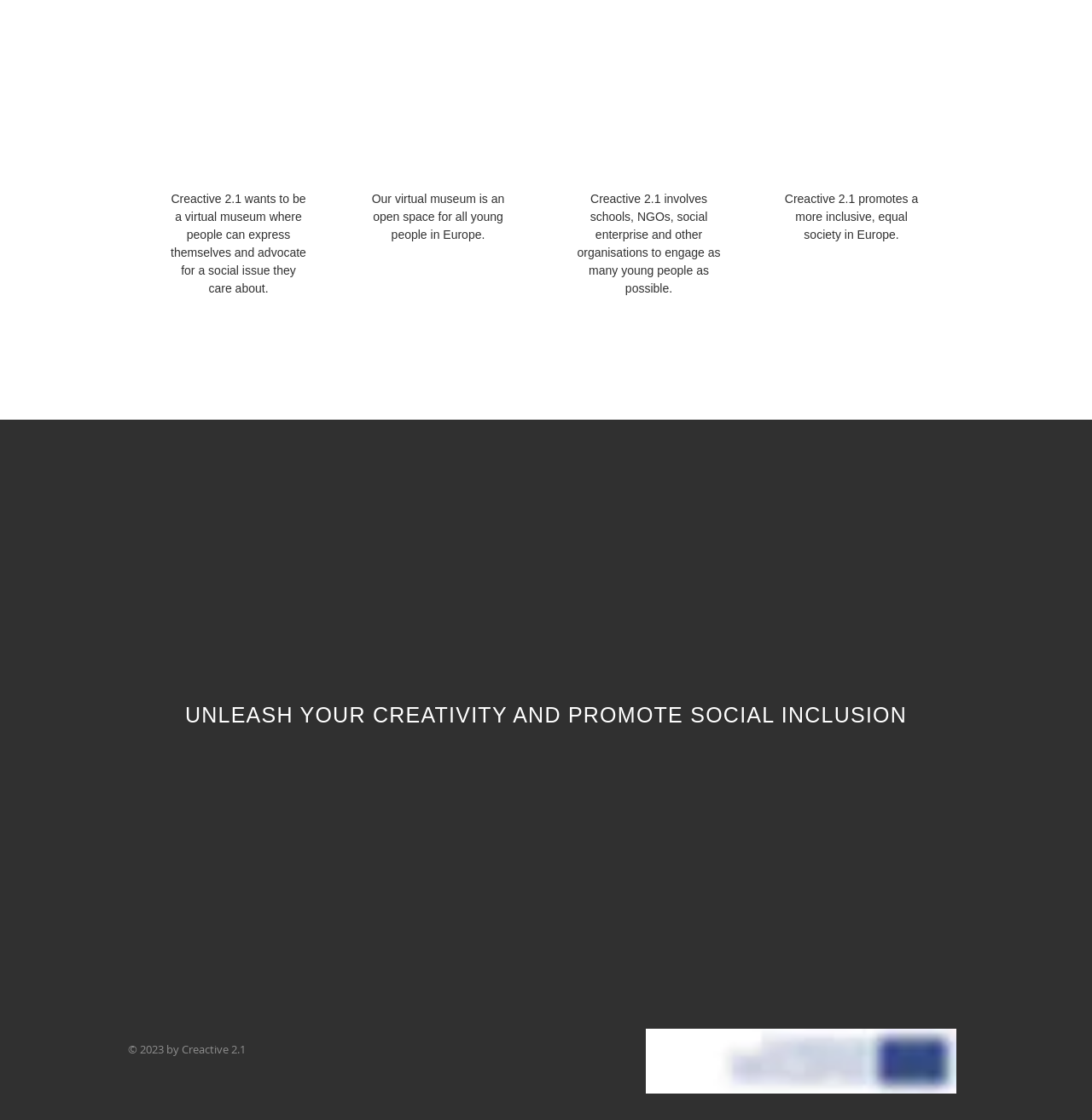Identify the bounding box of the HTML element described as: "Read More >>".

[0.414, 0.673, 0.584, 0.707]